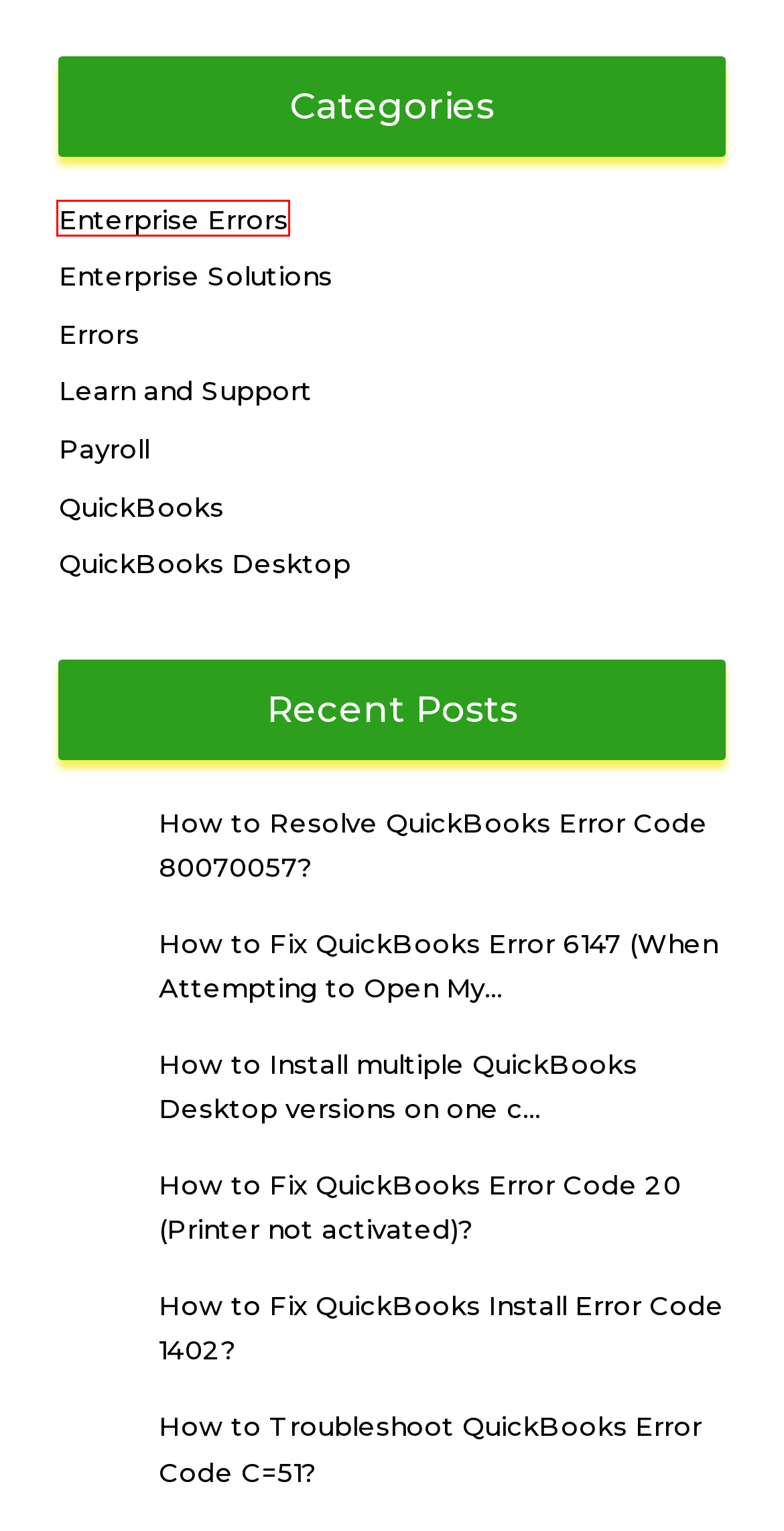Review the webpage screenshot provided, noting the red bounding box around a UI element. Choose the description that best matches the new webpage after clicking the element within the bounding box. The following are the options:
A. QuickBooks Desktop Archives - Axpert Advisors
B. Payroll Archives - Axpert Advisors
C. Fix QuickBooks Error Code 6147, 0 (When Opening Company File)
D. Fix QuickBooks Error Code C=51 (Unable to find the TxList File)
E. QuickBooks Archives - Axpert Advisors
F. Fix QuickBooks Error Code 1402: While Installing Updates
G. Enterprise Errors Archives - Axpert Advisors
H. Resolve QuickBooks Printer Not Activated Error 20 (Easy Methods)

G